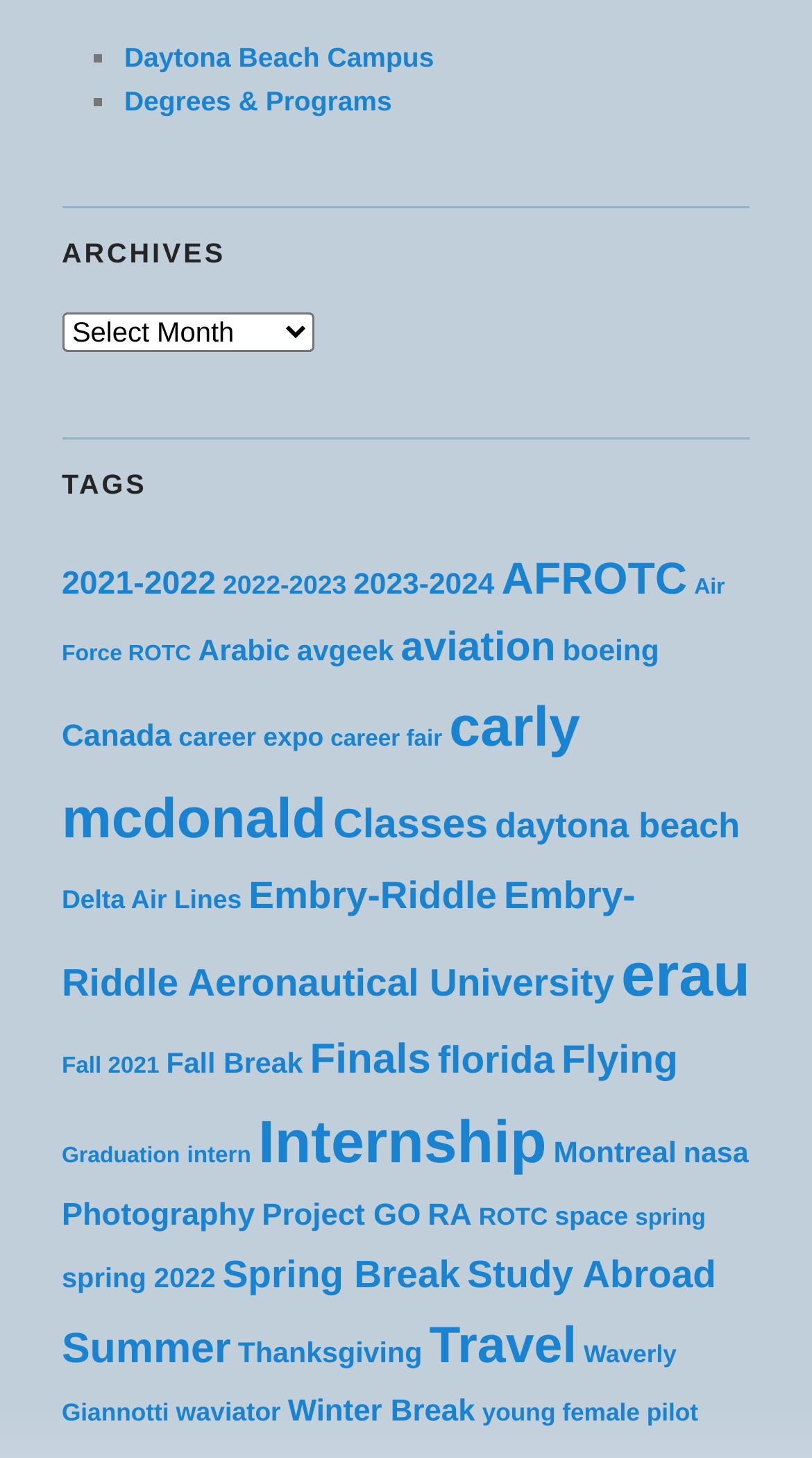Please find the bounding box coordinates for the clickable element needed to perform this instruction: "Select archives".

[0.076, 0.214, 0.386, 0.241]